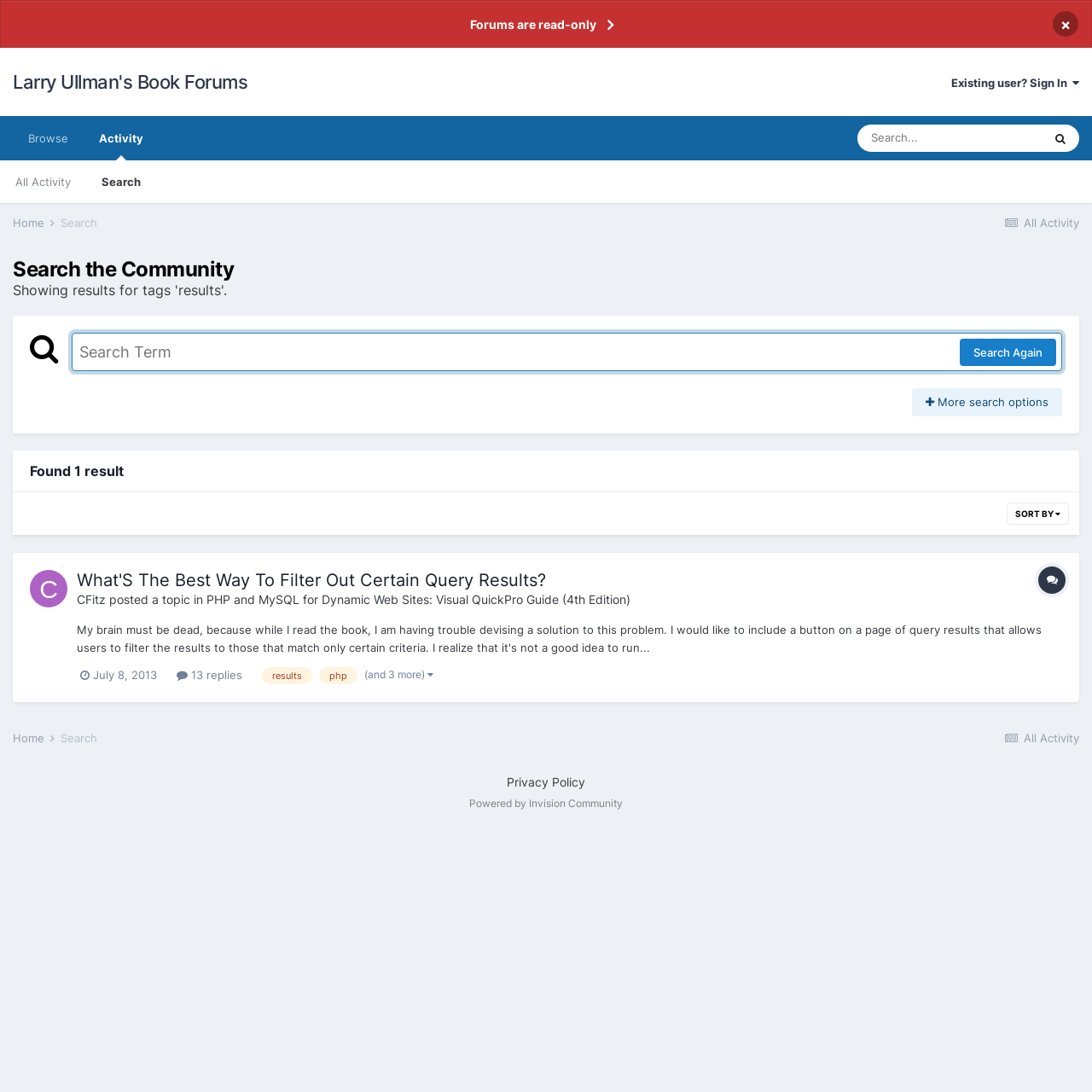How many results are found?
Answer the question with a single word or phrase by looking at the picture.

1